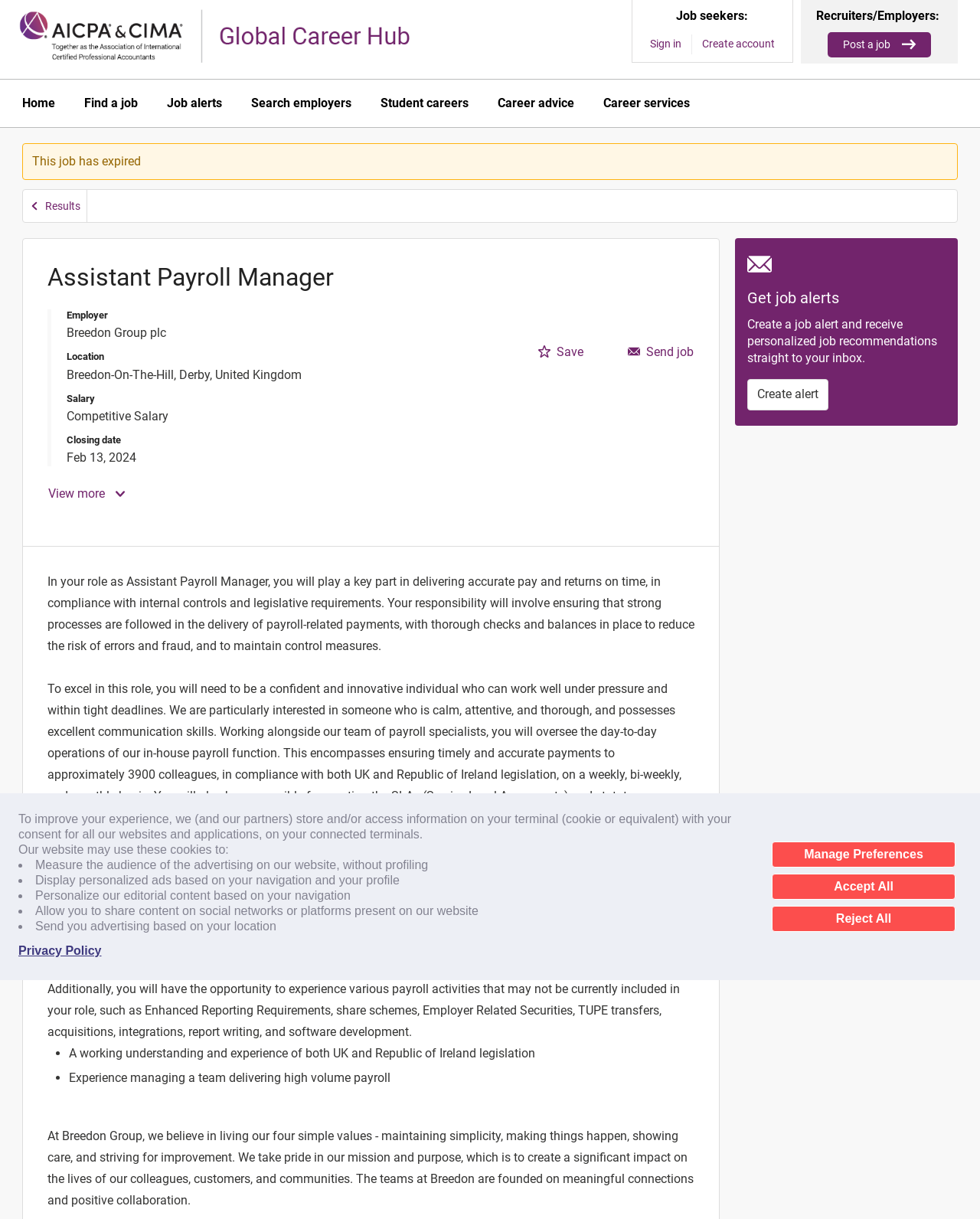Could you locate the bounding box coordinates for the section that should be clicked to accomplish this task: "Post a job".

[0.844, 0.026, 0.95, 0.047]